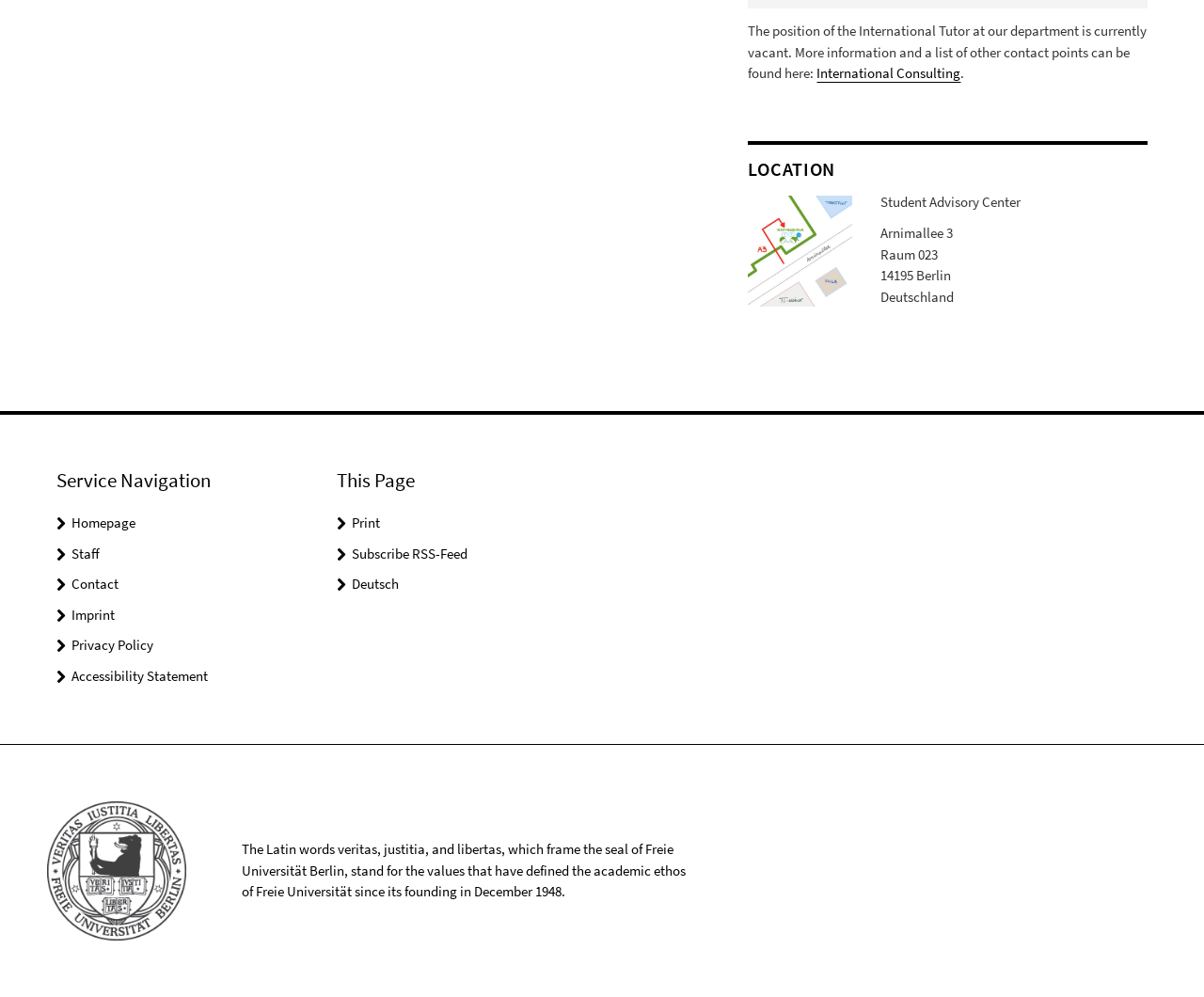Using the description "Staff", locate and provide the bounding box of the UI element.

[0.059, 0.546, 0.083, 0.564]